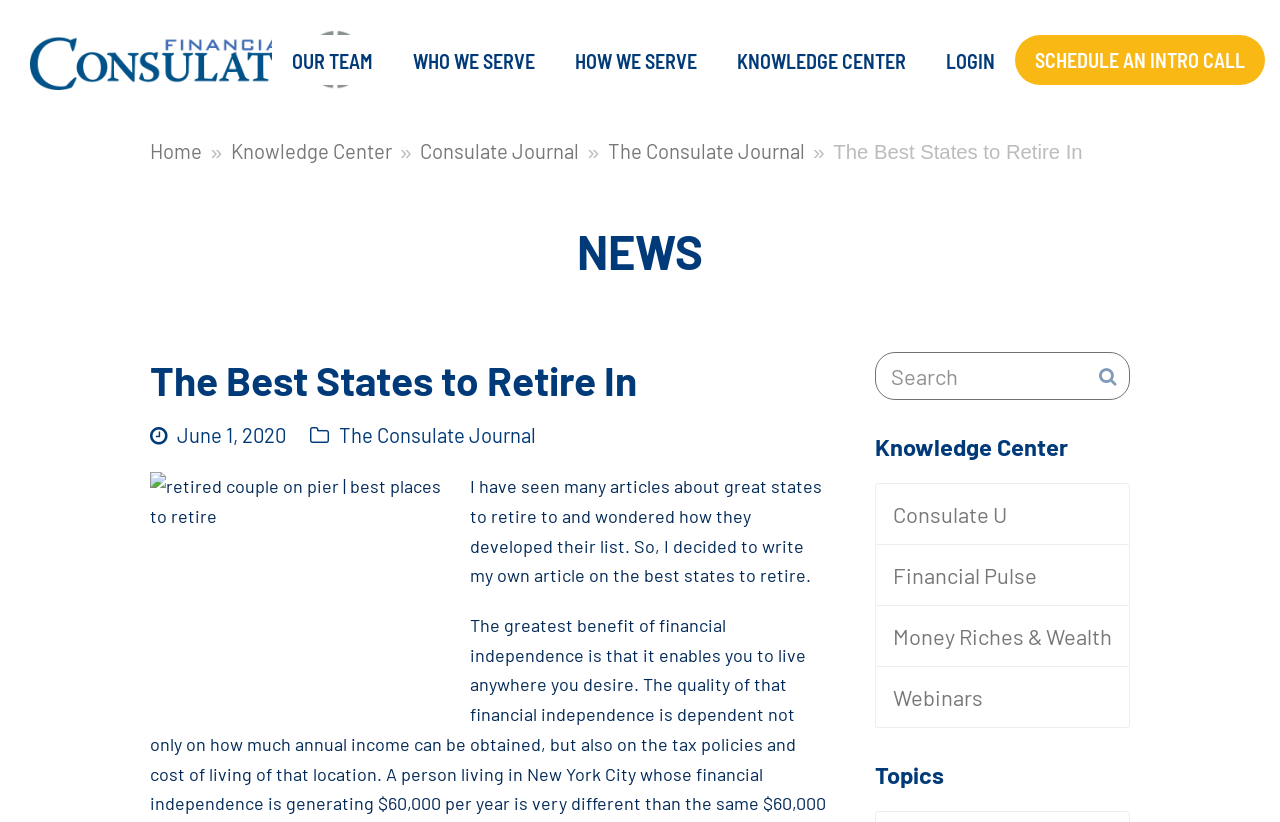Could you find the bounding box coordinates of the clickable area to complete this instruction: "check recent comments"?

None